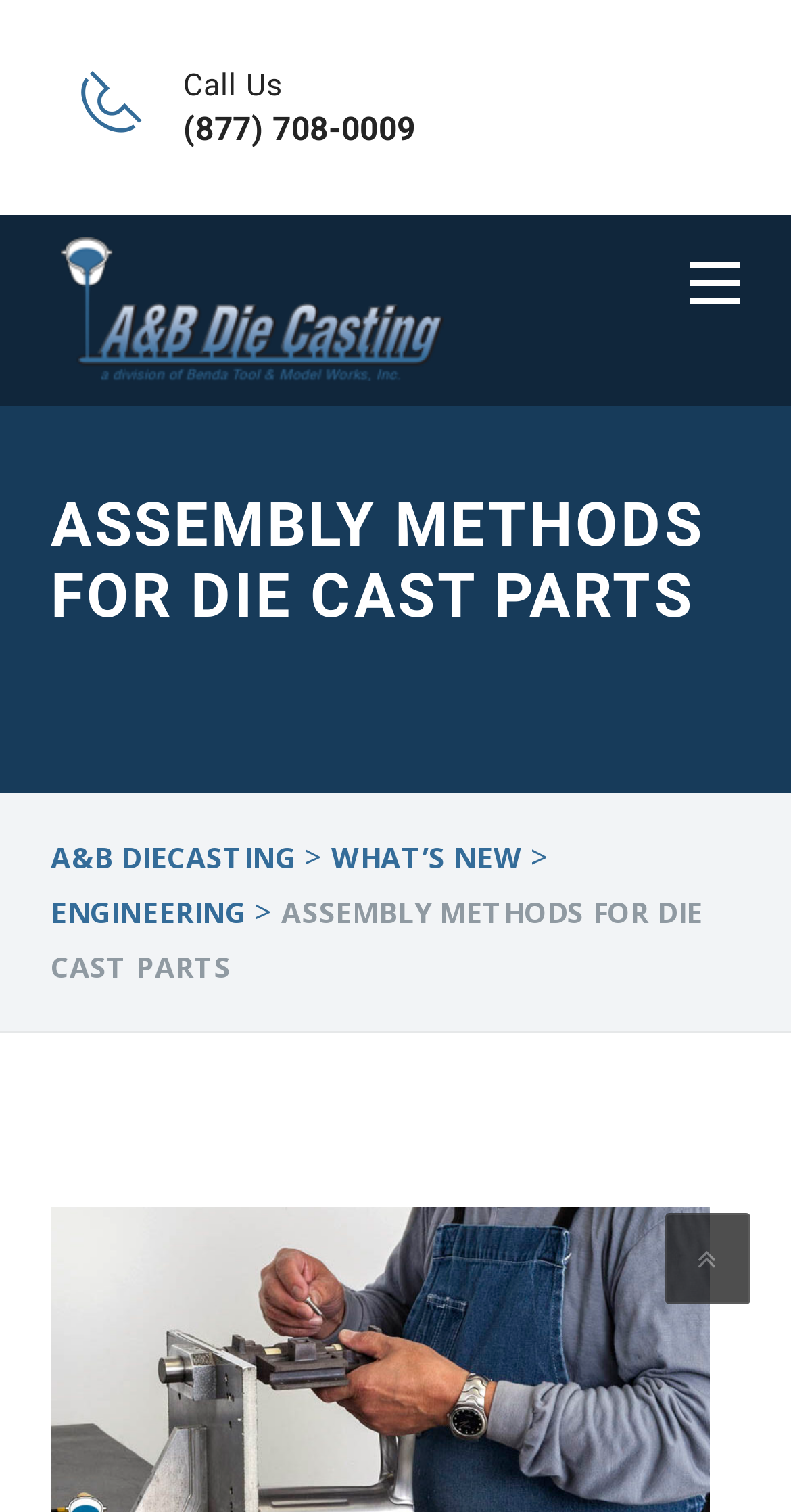Please find the bounding box coordinates (top-left x, top-left y, bottom-right x, bottom-right y) in the screenshot for the UI element described as follows: title="A&B Diecasting"

[0.077, 0.157, 0.562, 0.252]